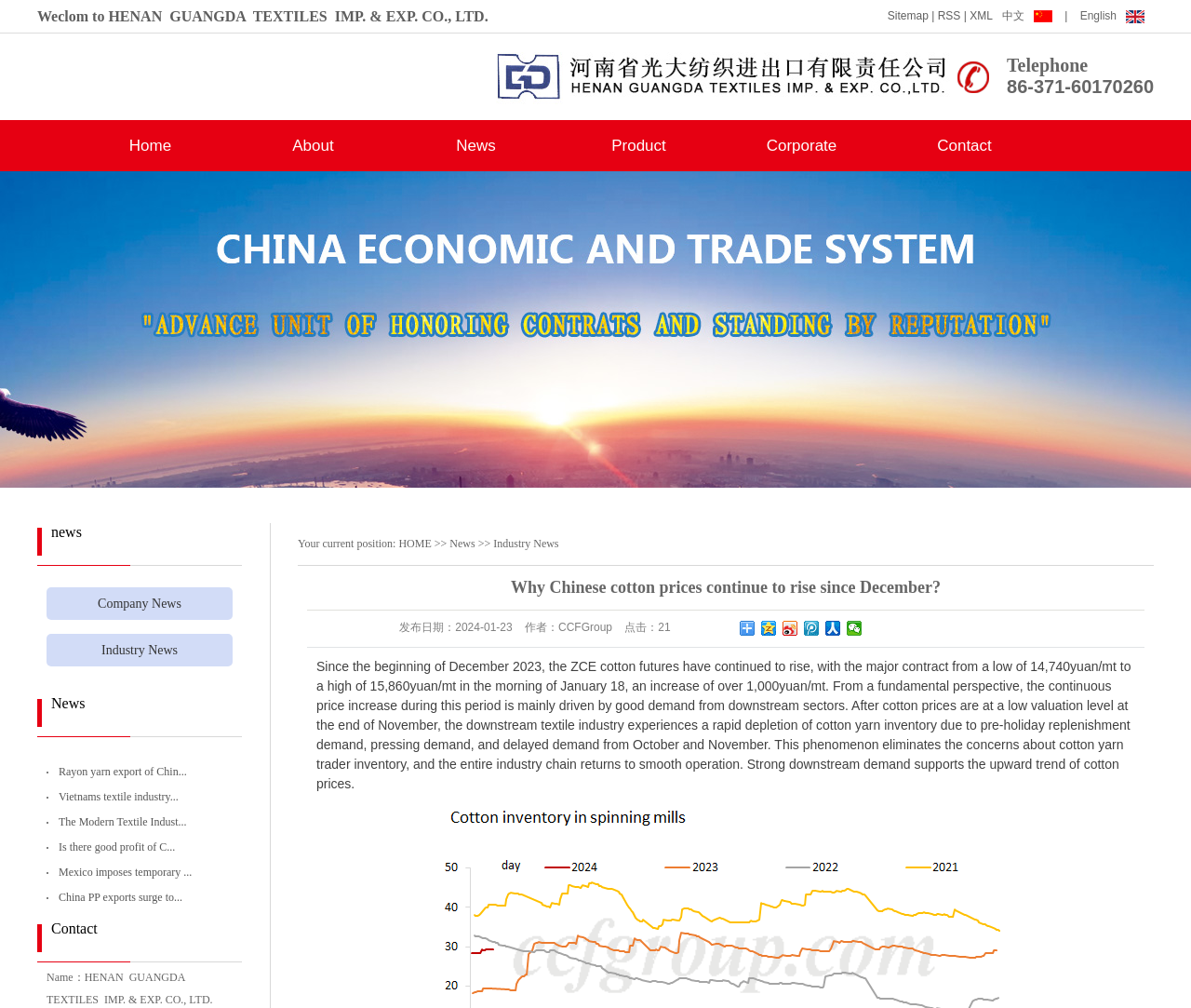What is the current position?
Answer with a single word or short phrase according to what you see in the image.

News